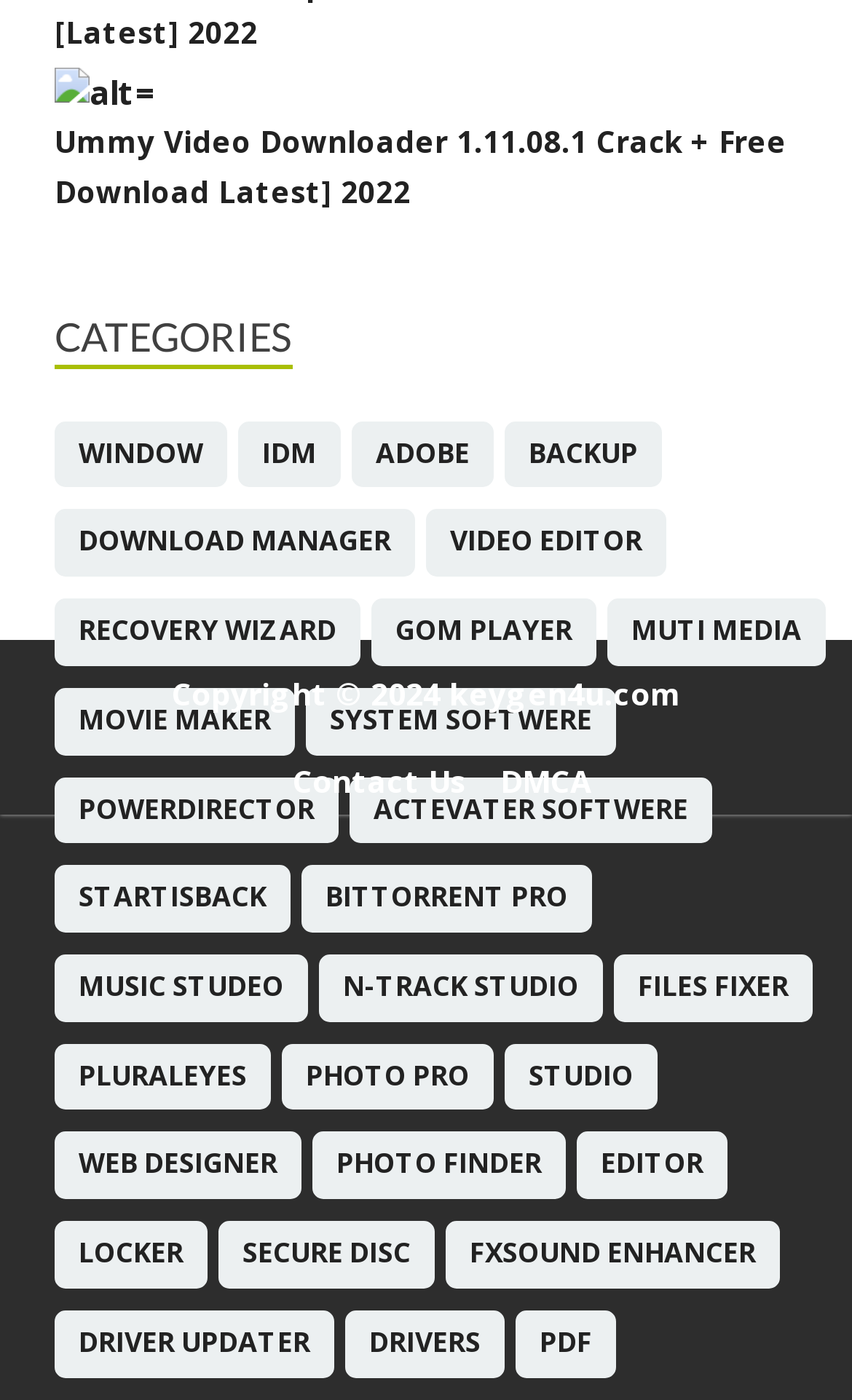How many categories are listed on the webpage?
Please use the image to provide a one-word or short phrase answer.

11